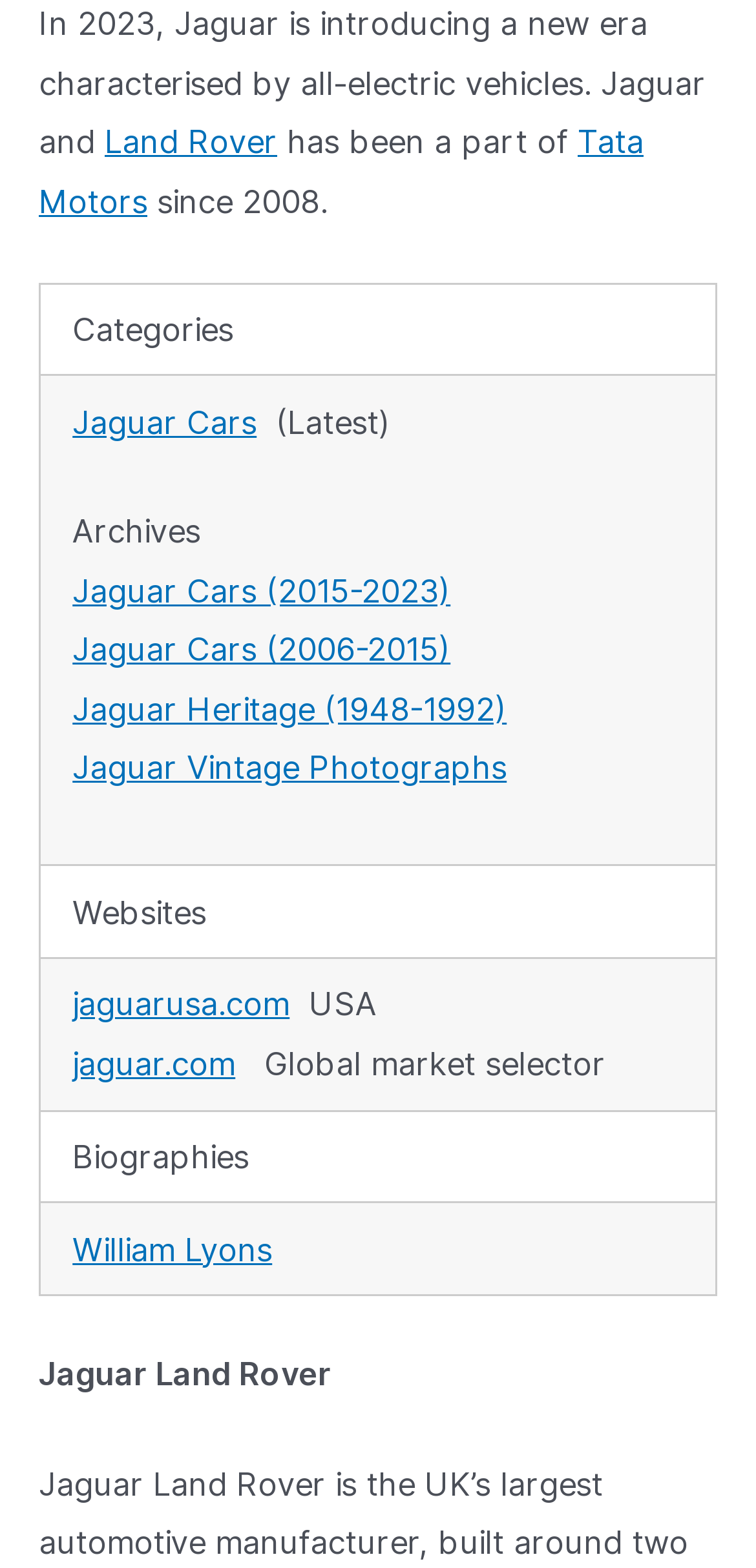Provide the bounding box coordinates for the area that should be clicked to complete the instruction: "Visit Jaguar Cars".

[0.096, 0.257, 0.34, 0.281]